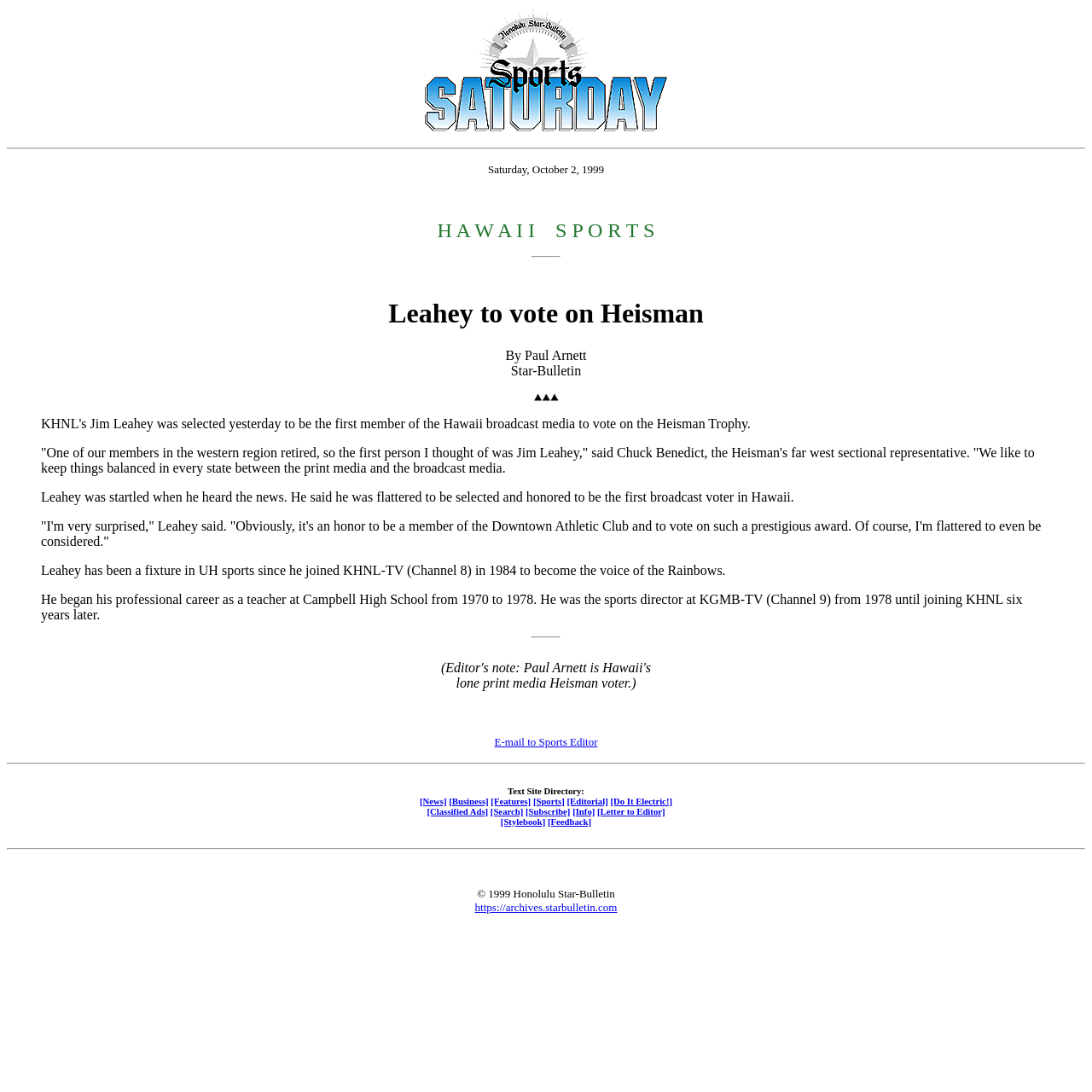Respond to the question below with a single word or phrase:
What is the copyright year of the webpage?

1999